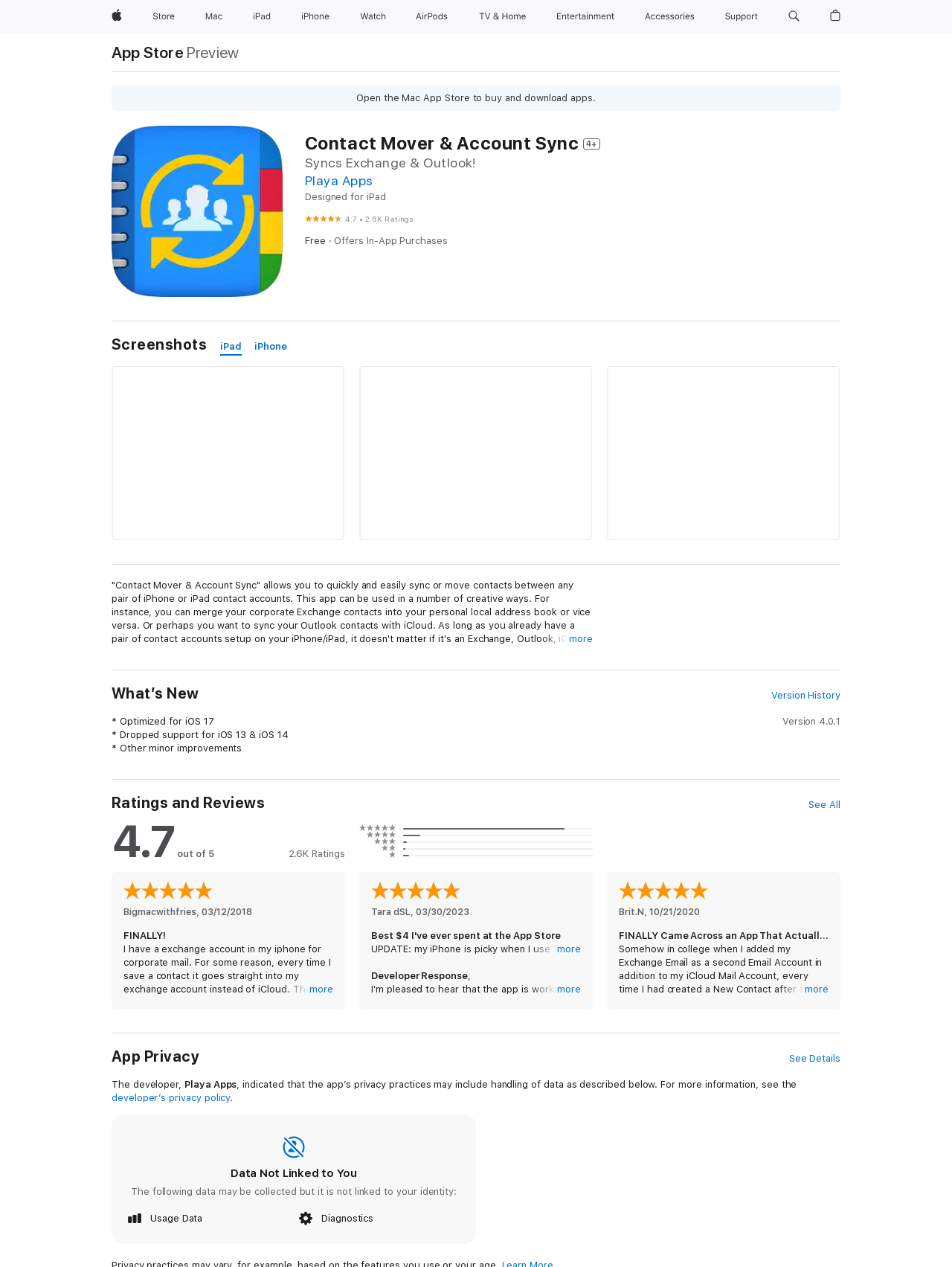Identify the bounding box of the HTML element described as: "aria-label="Entertainment menu"".

[0.64, 0.0, 0.657, 0.026]